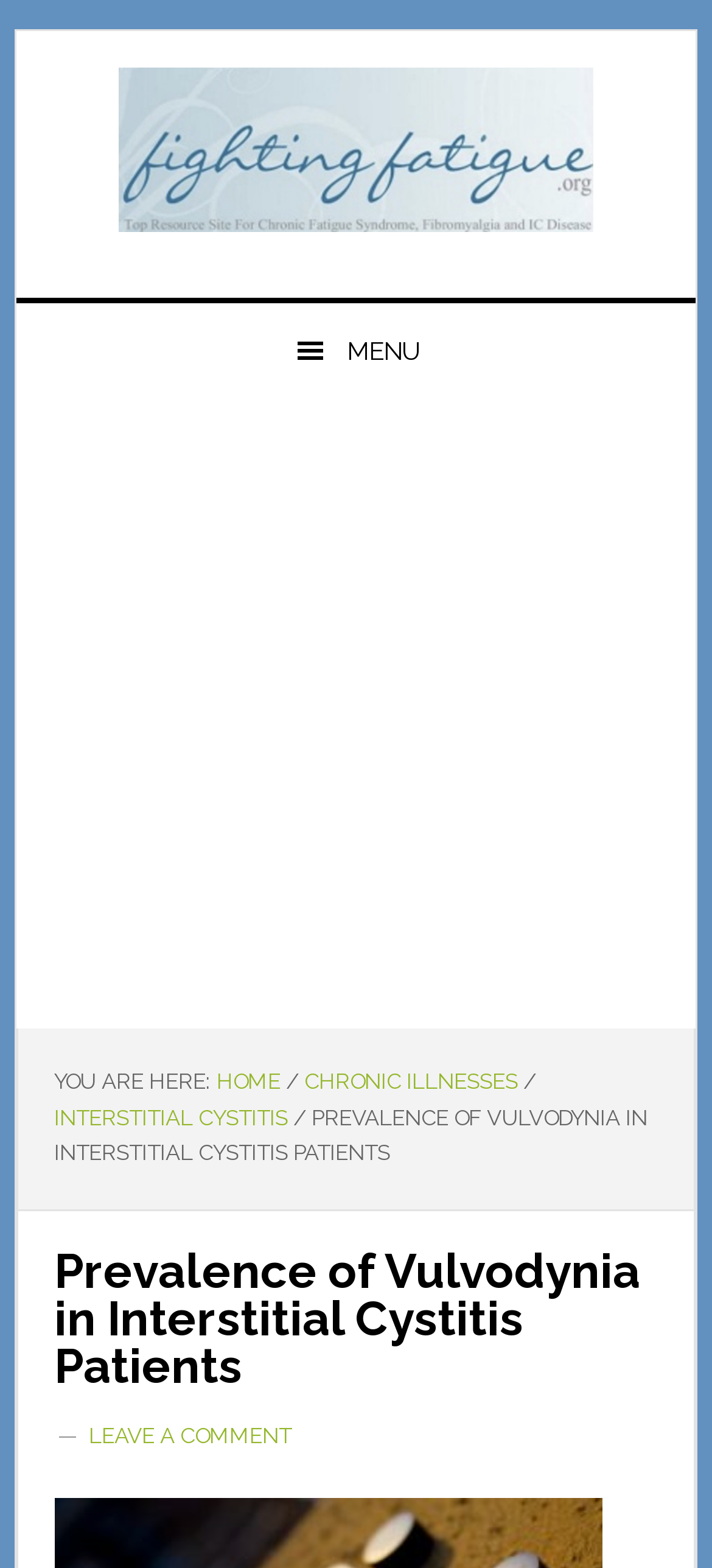Based on the description "956-330-2900", find the bounding box of the specified UI element.

None